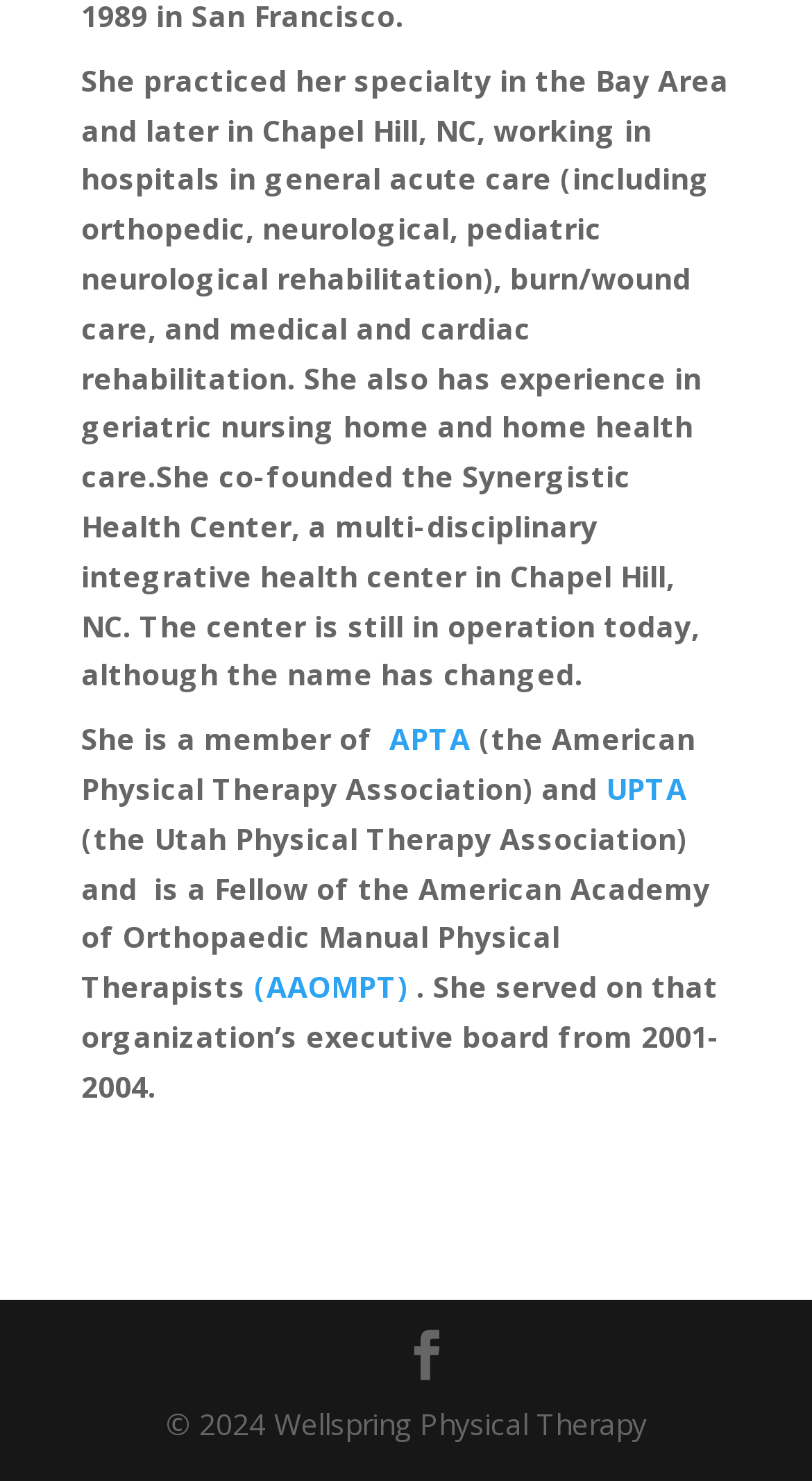What is the copyright year of the website?
Using the image as a reference, deliver a detailed and thorough answer to the question.

The copyright information at the bottom of the page indicates that the website's copyright year is 2024, as stated in the text '© 2024 Wellspring Physical Therapy'.